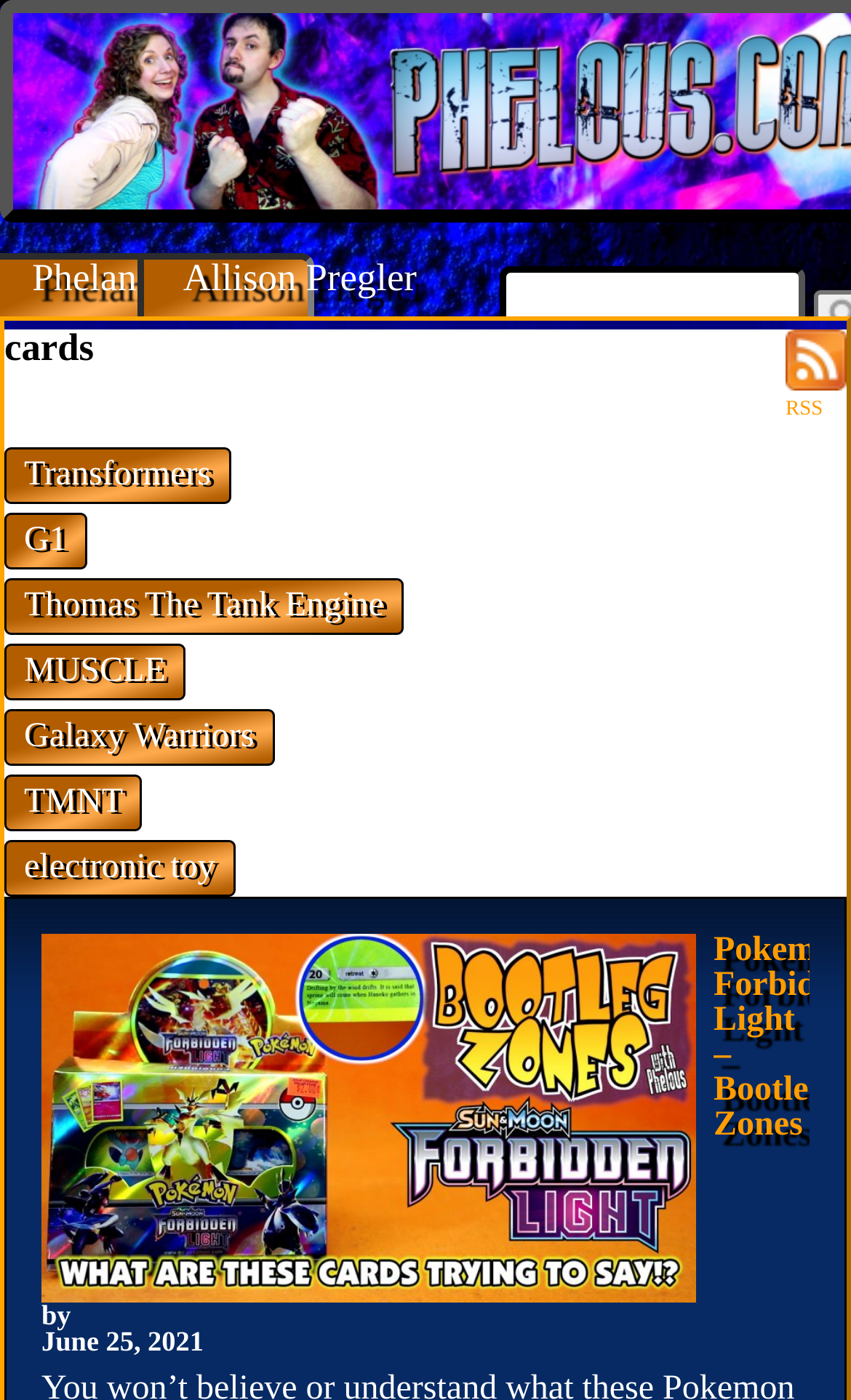Look at the image and give a detailed response to the following question: What is the date of the article 'Pokemon Forbidden Light – Bootleg Zones'?

The date of the article 'Pokemon Forbidden Light – Bootleg Zones' can be found by analyzing the StaticText element with the text 'June 25, 2021' located at coordinates [0.049, 0.948, 0.239, 0.97].